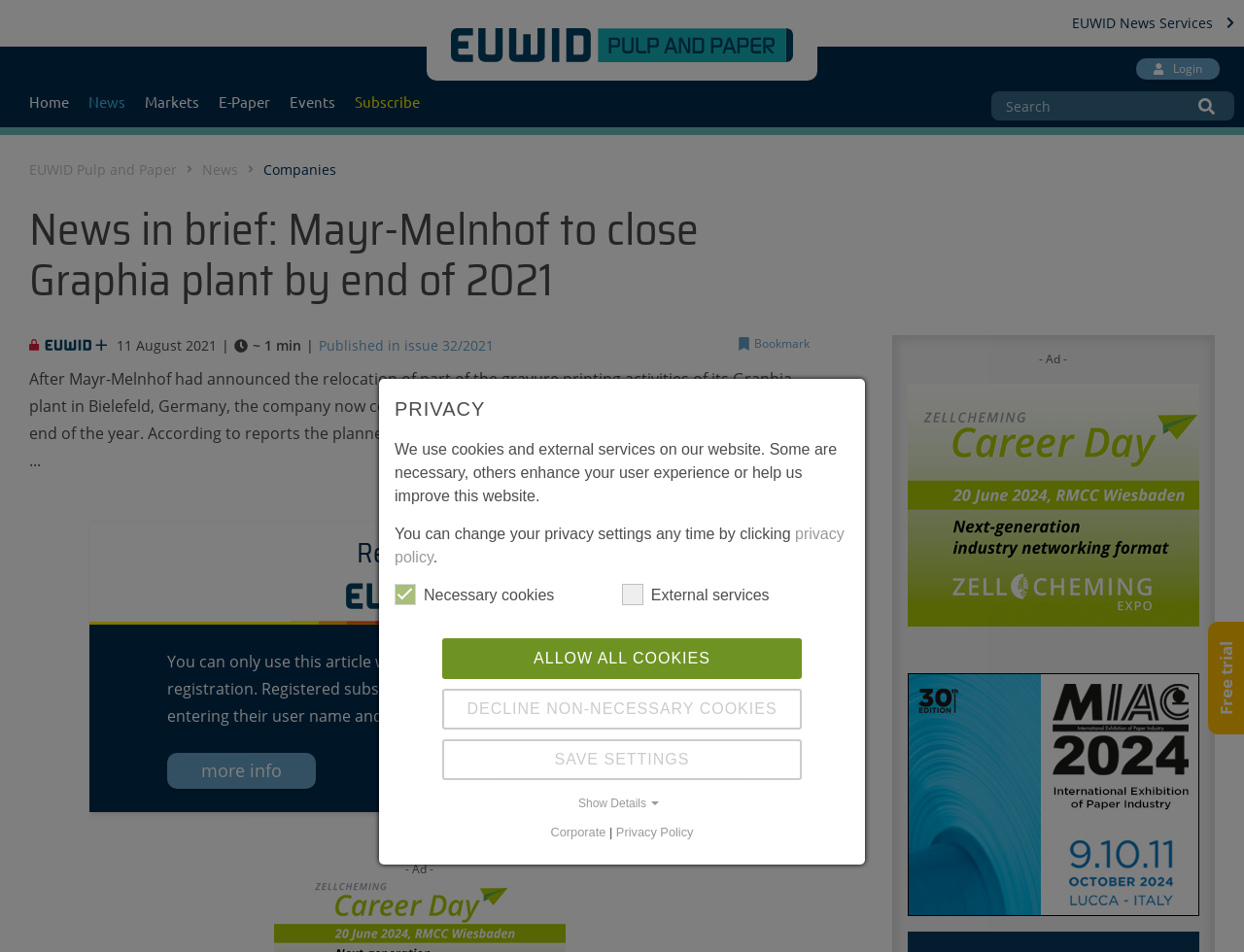Provide a brief response to the question below using one word or phrase:
Where is the Graphia plant located?

Bielefeld, Germany